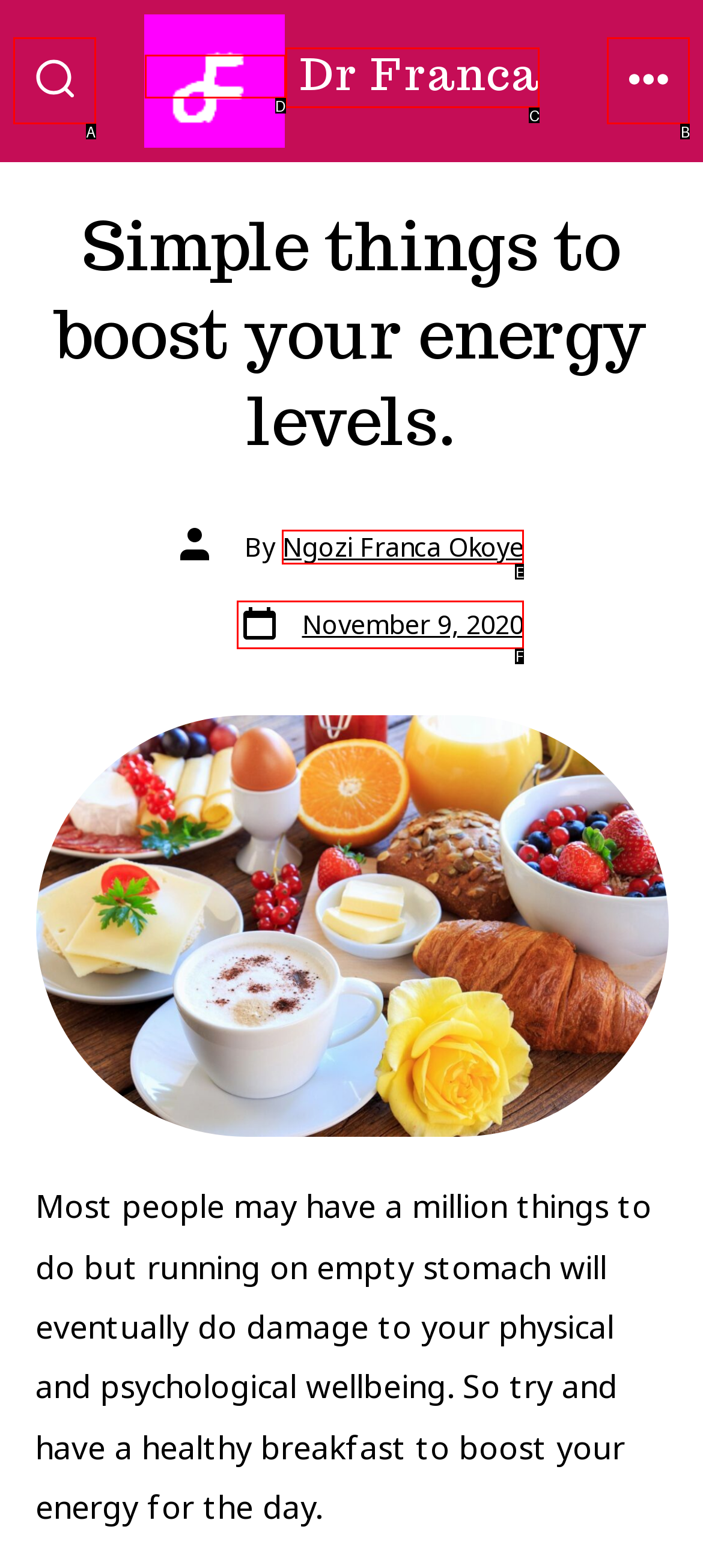Point out the option that best suits the description: Dr Franca
Indicate your answer with the letter of the selected choice.

C